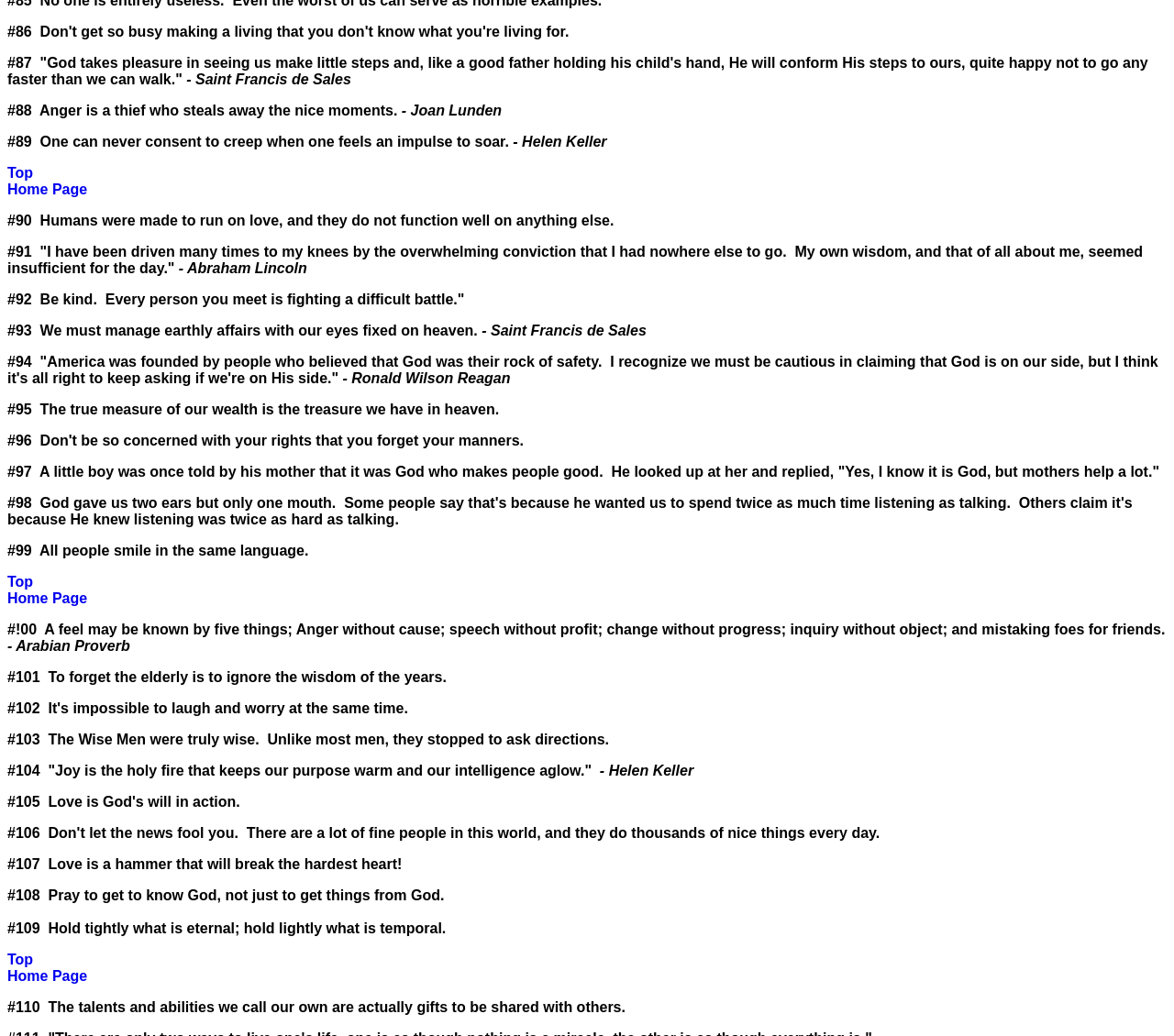Given the description of the UI element: "Home", predict the bounding box coordinates in the form of [left, top, right, bottom], with each value being a float between 0 and 1.

None